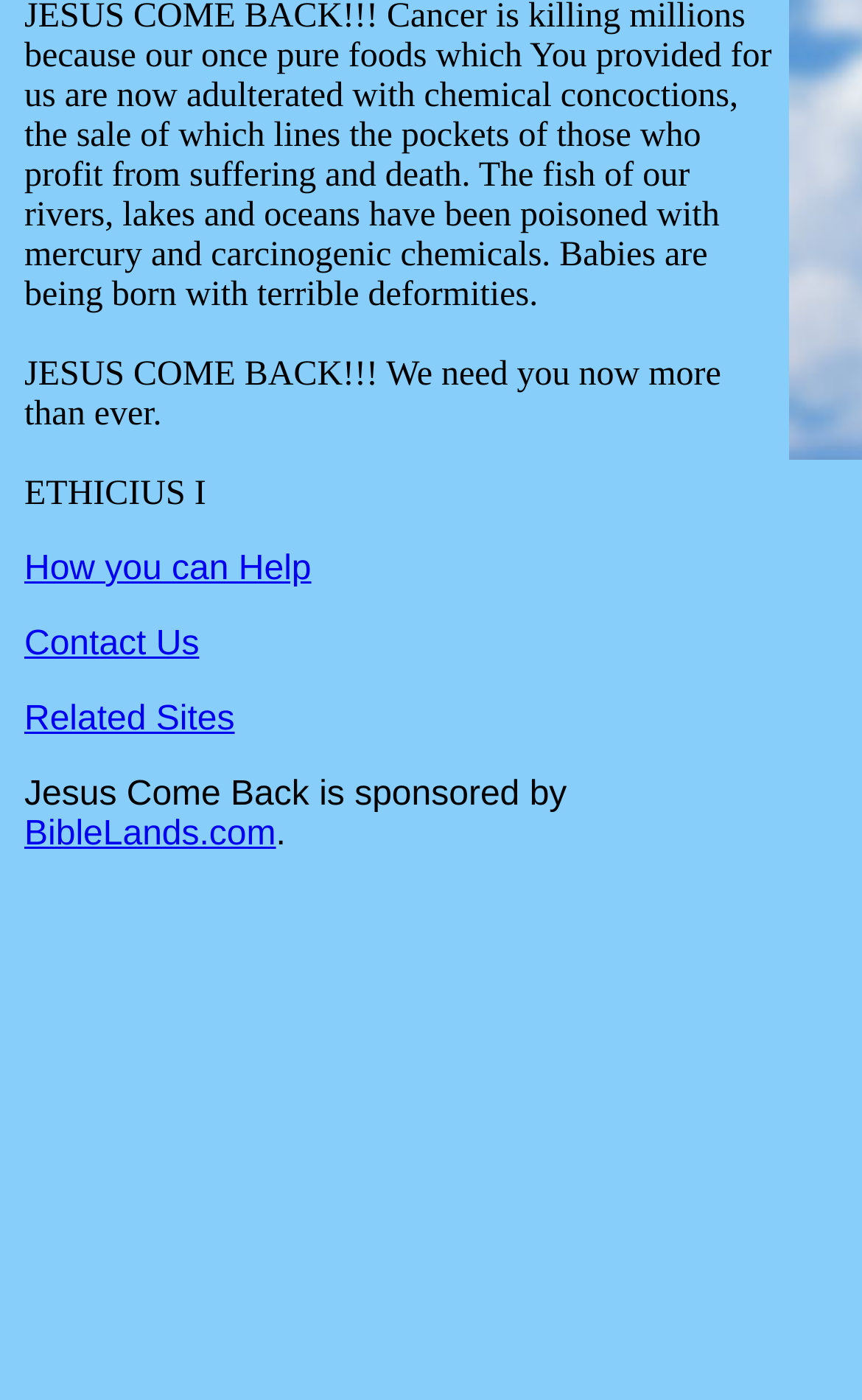Determine the bounding box for the UI element described here: "BibleLands.com".

[0.028, 0.583, 0.32, 0.609]